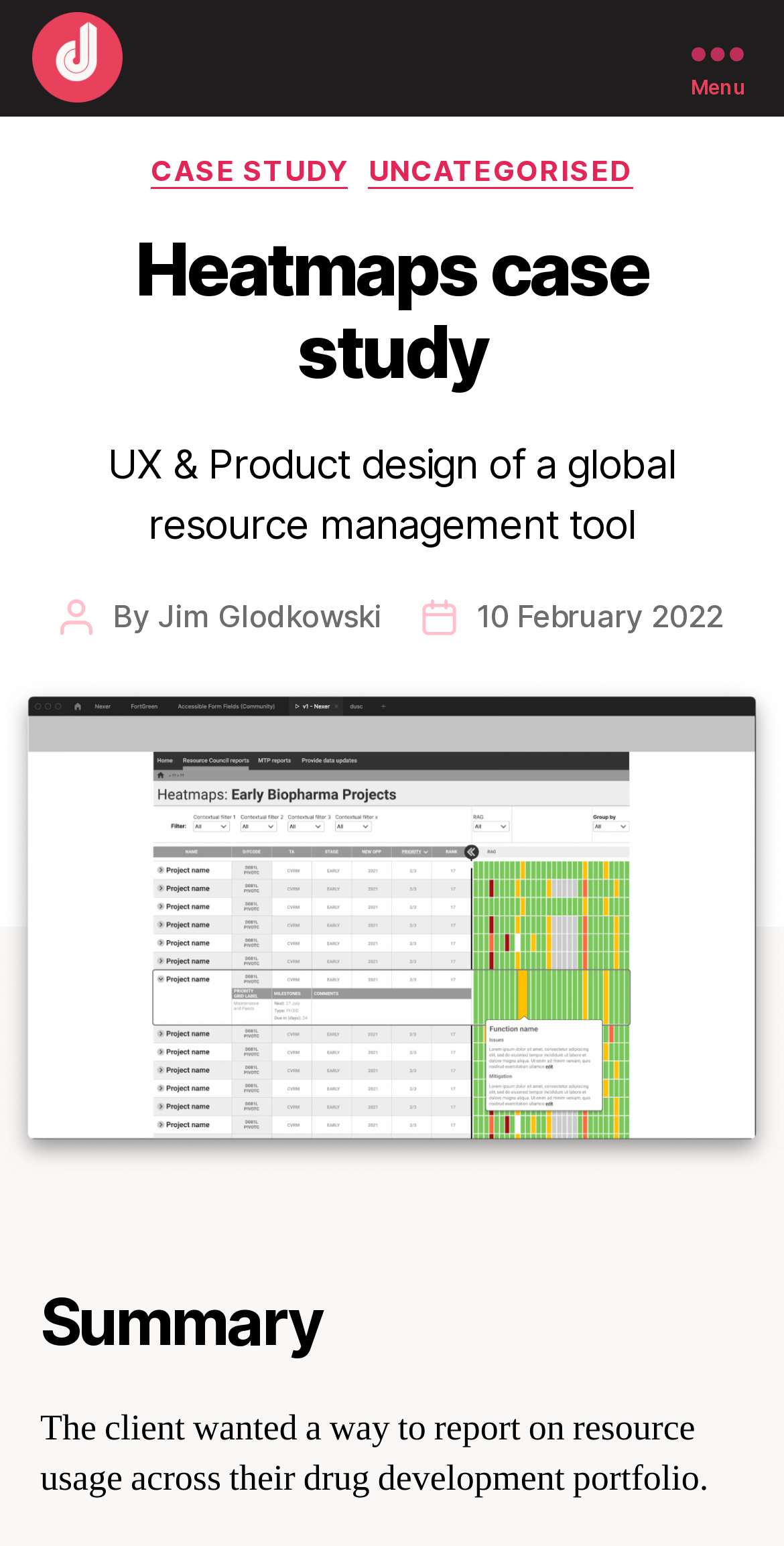What is the name of the company mentioned in the logo?
Examine the webpage screenshot and provide an in-depth answer to the question.

I found the company name by looking at the logo section, which has an image and a link with the text 'Digital Demystified'.